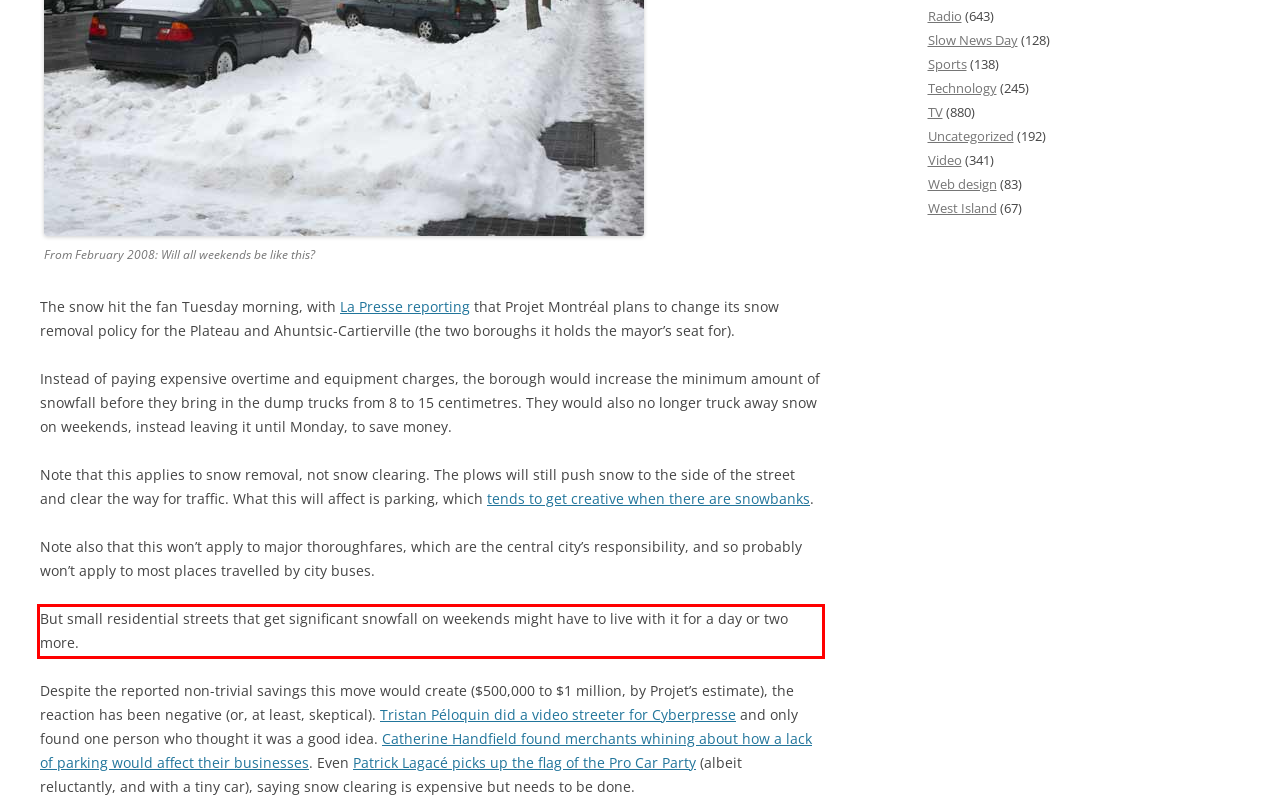You are provided with a screenshot of a webpage that includes a UI element enclosed in a red rectangle. Extract the text content inside this red rectangle.

But small residential streets that get significant snowfall on weekends might have to live with it for a day or two more.